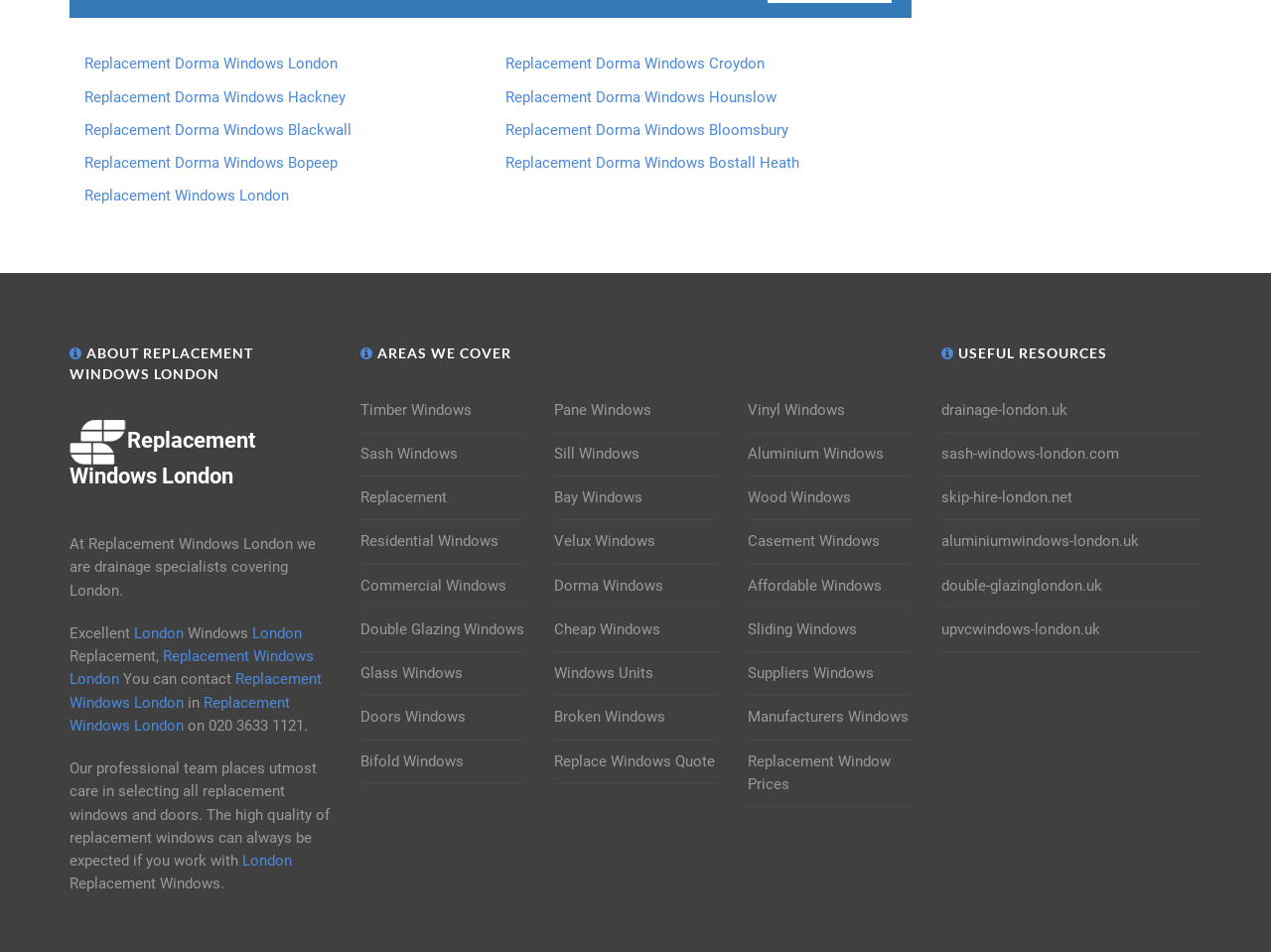Please specify the bounding box coordinates of the clickable region necessary for completing the following instruction: "Learn about areas we cover". The coordinates must consist of four float numbers between 0 and 1, i.e., [left, top, right, bottom].

[0.283, 0.359, 0.412, 0.381]